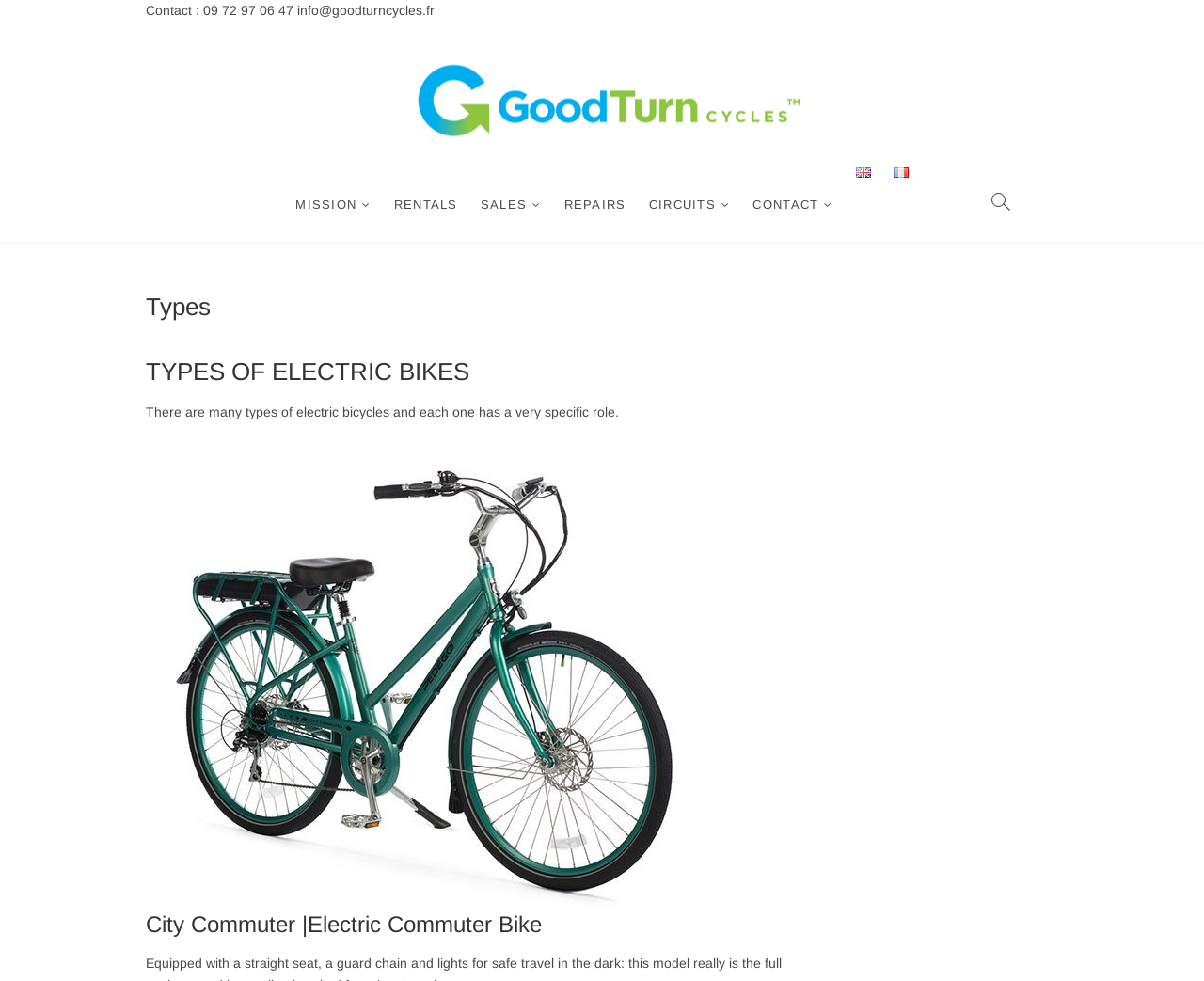Identify the bounding box coordinates of the clickable section necessary to follow the following instruction: "Select the 'English' language". The coordinates should be presented as four float numbers from 0 to 1, i.e., [left, top, right, bottom].

[0.703, 0.171, 0.731, 0.248]